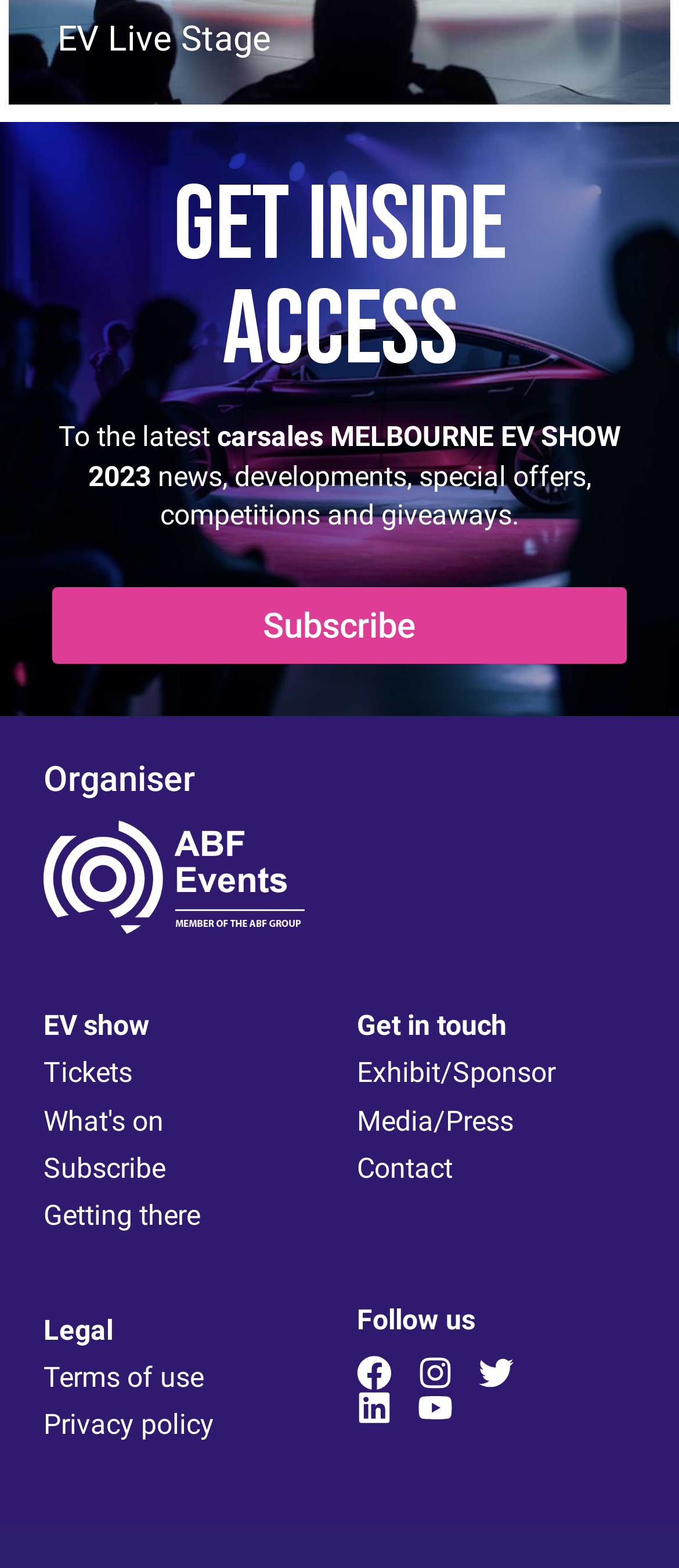How many links are there to social media platforms?
Answer the question in a detailed and comprehensive manner.

The links to social media platforms can be found in the 'Follow us' section, which contains four links represented by icons.